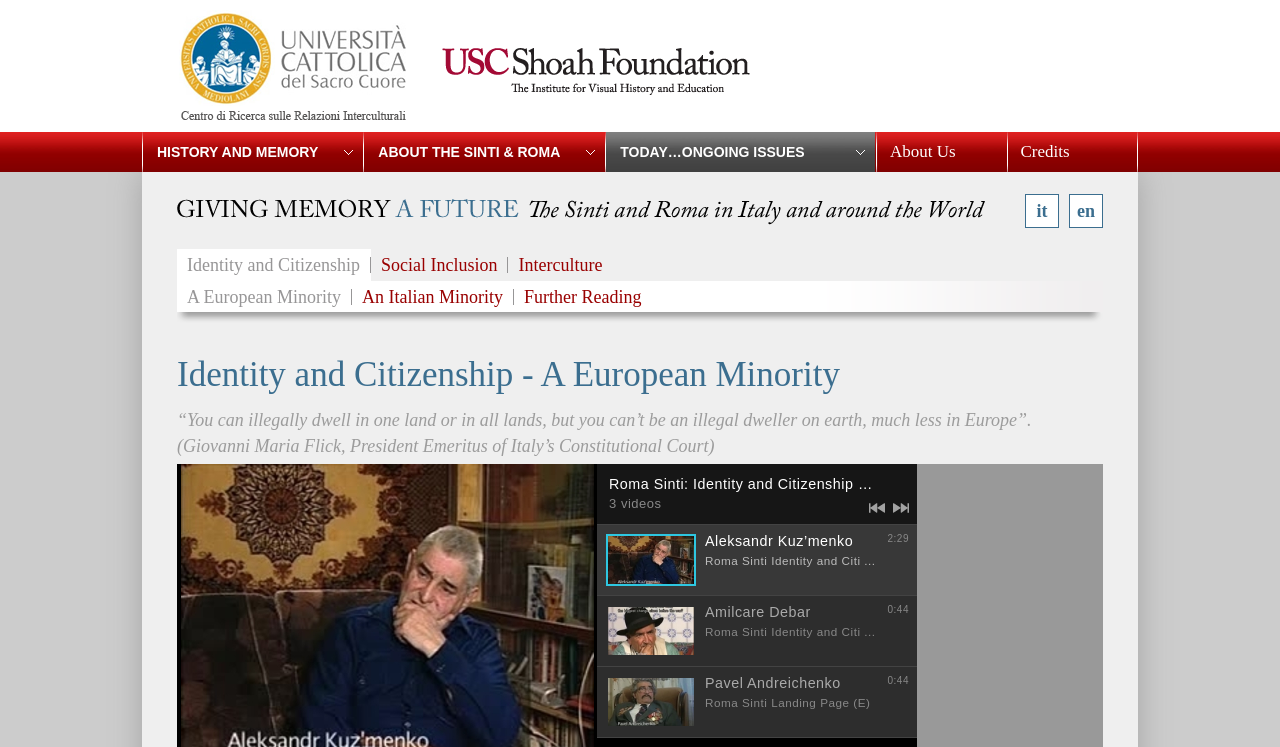Given the element description About the Sinti & Roma, identify the bounding box coordinates for the UI element on the webpage screenshot. The format should be (top-left x, top-left y, bottom-right x, bottom-right y), with values between 0 and 1.

[0.284, 0.177, 0.473, 0.23]